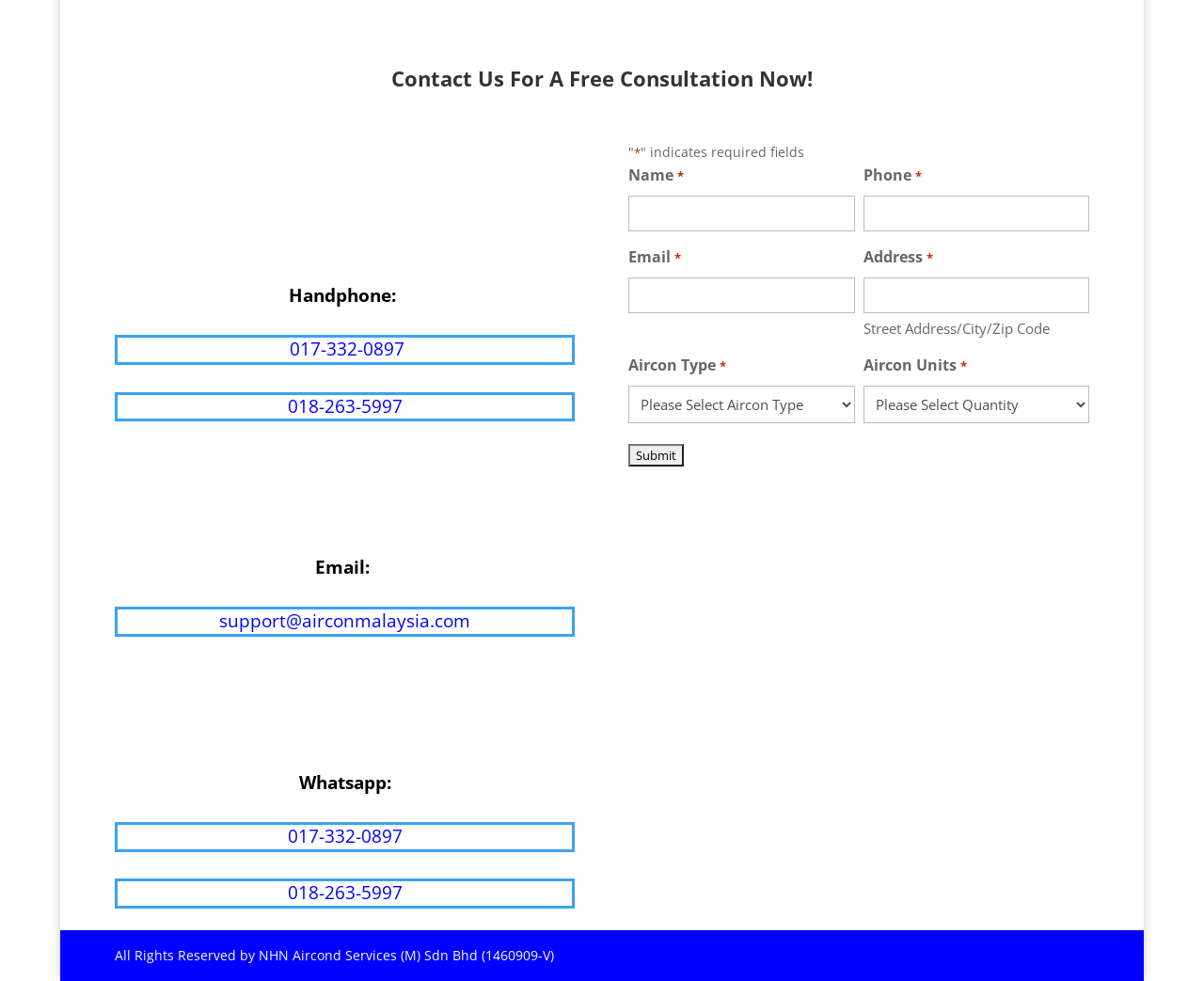Find the bounding box coordinates of the element you need to click on to perform this action: 'Click the Register link'. The coordinates should be represented by four float values between 0 and 1, in the format [left, top, right, bottom].

None